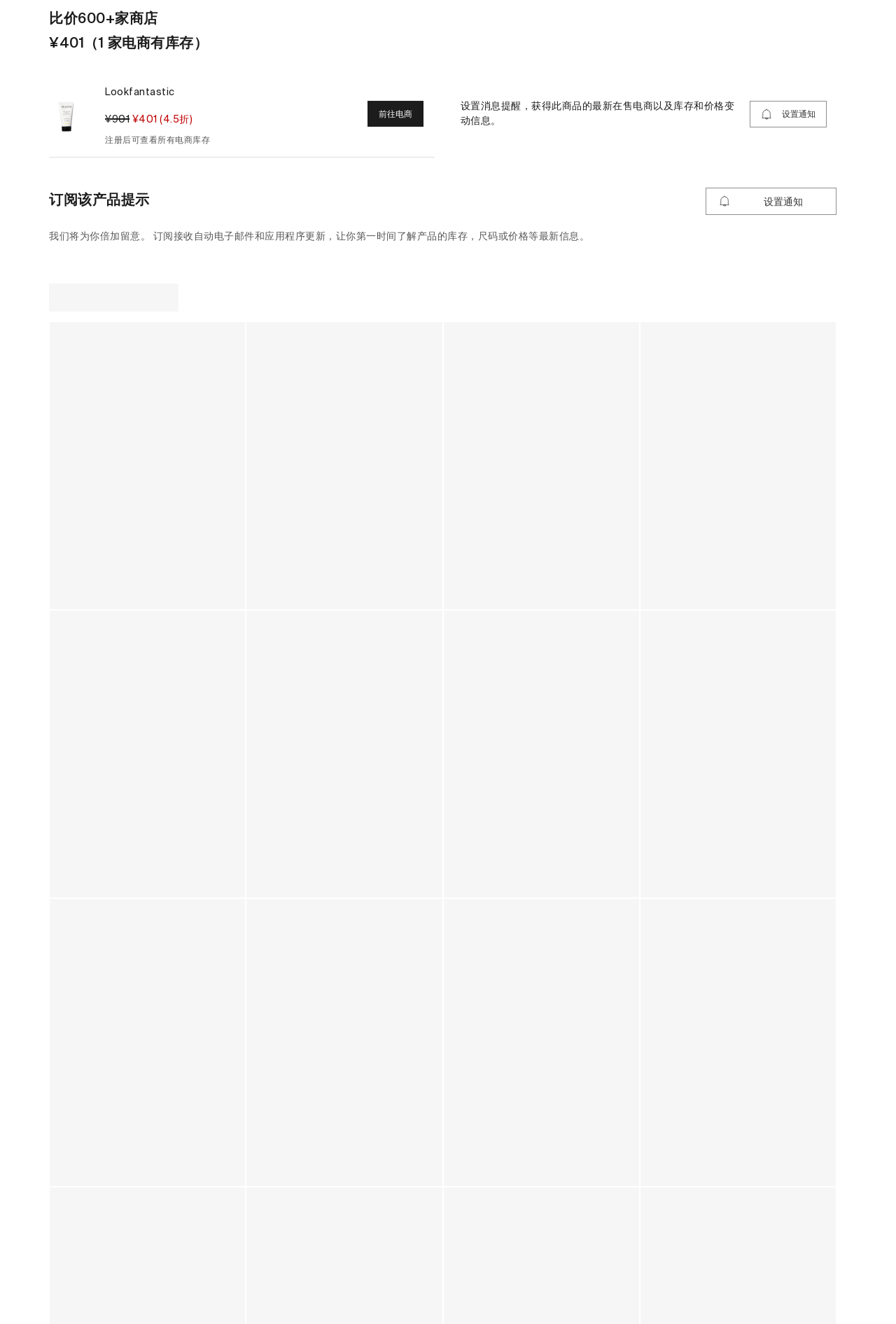Identify the bounding box of the HTML element described as: "前往电商".

[0.41, 0.076, 0.473, 0.096]